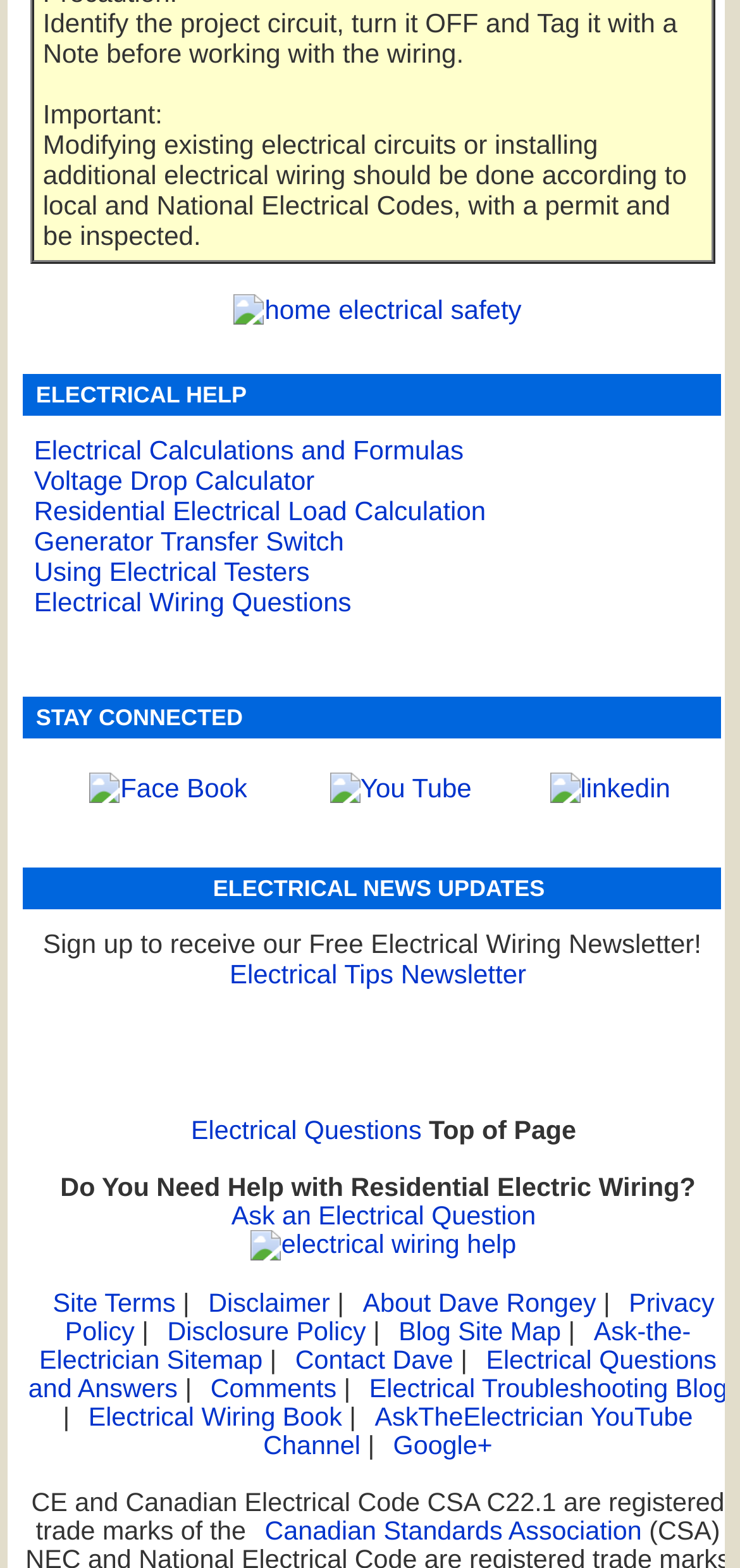Analyze the image and give a detailed response to the question:
What is the purpose of the 'Electrical Tips Newsletter' link?

The 'Electrical Tips Newsletter' link is likely intended for users to sign up for a newsletter that provides electrical tips and updates, as indicated by the surrounding text 'Sign up to receive our Free Electrical Wiring Newsletter!'.